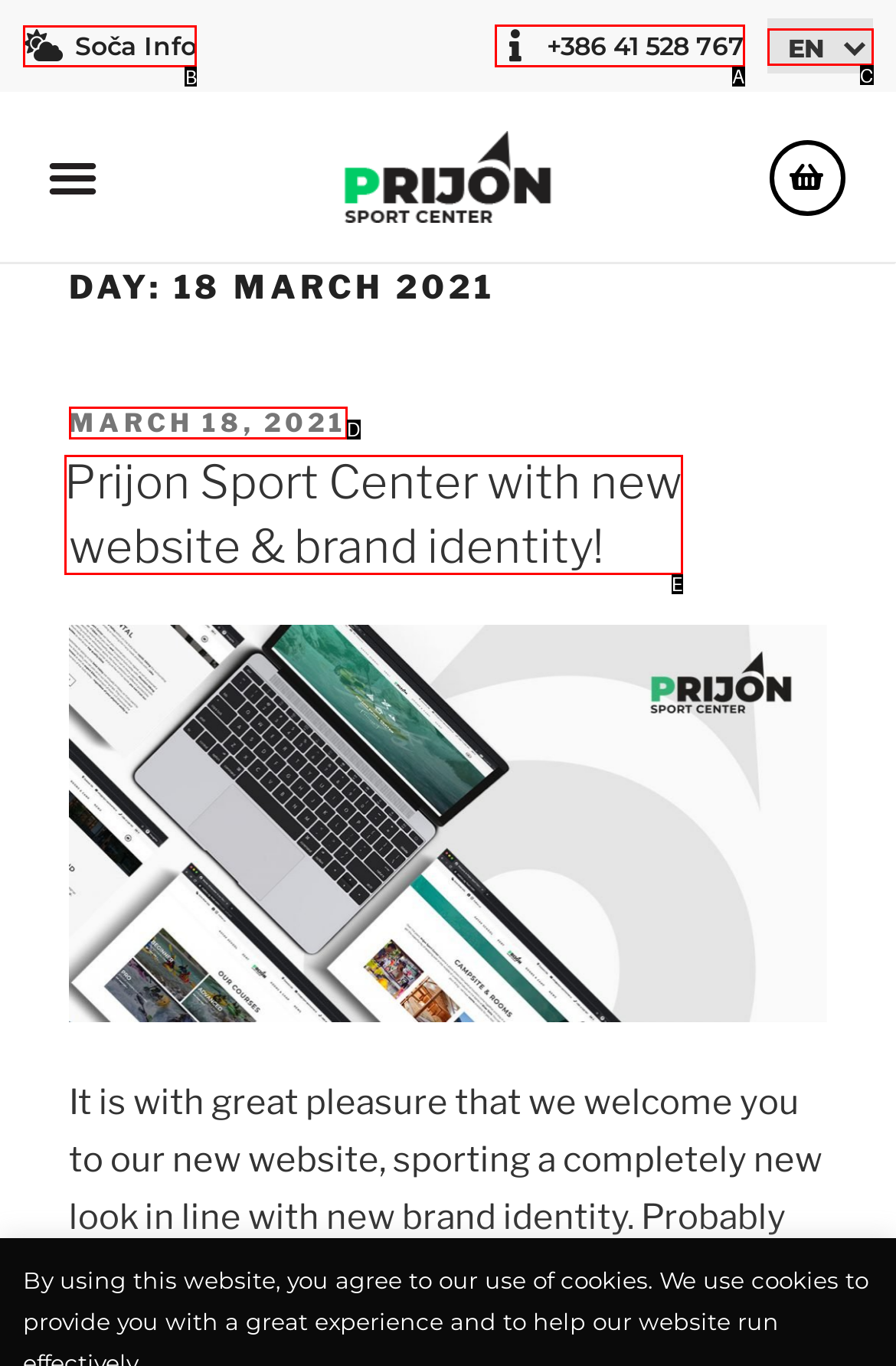Choose the HTML element that best fits the given description: March 18, 2021March 19, 2021. Answer by stating the letter of the option.

D